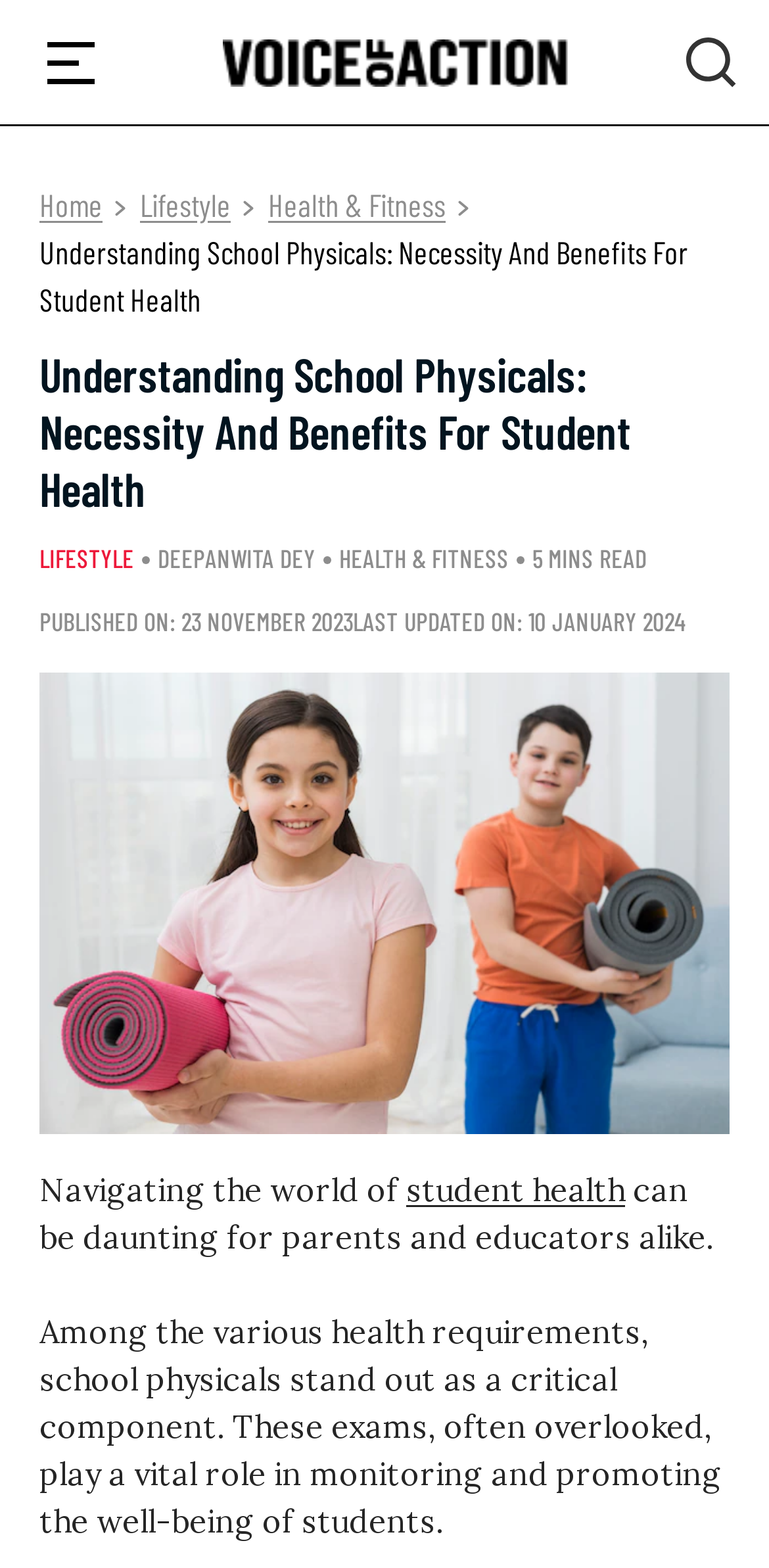What is the topic of the article?
Answer with a single word or phrase by referring to the visual content.

School Physicals